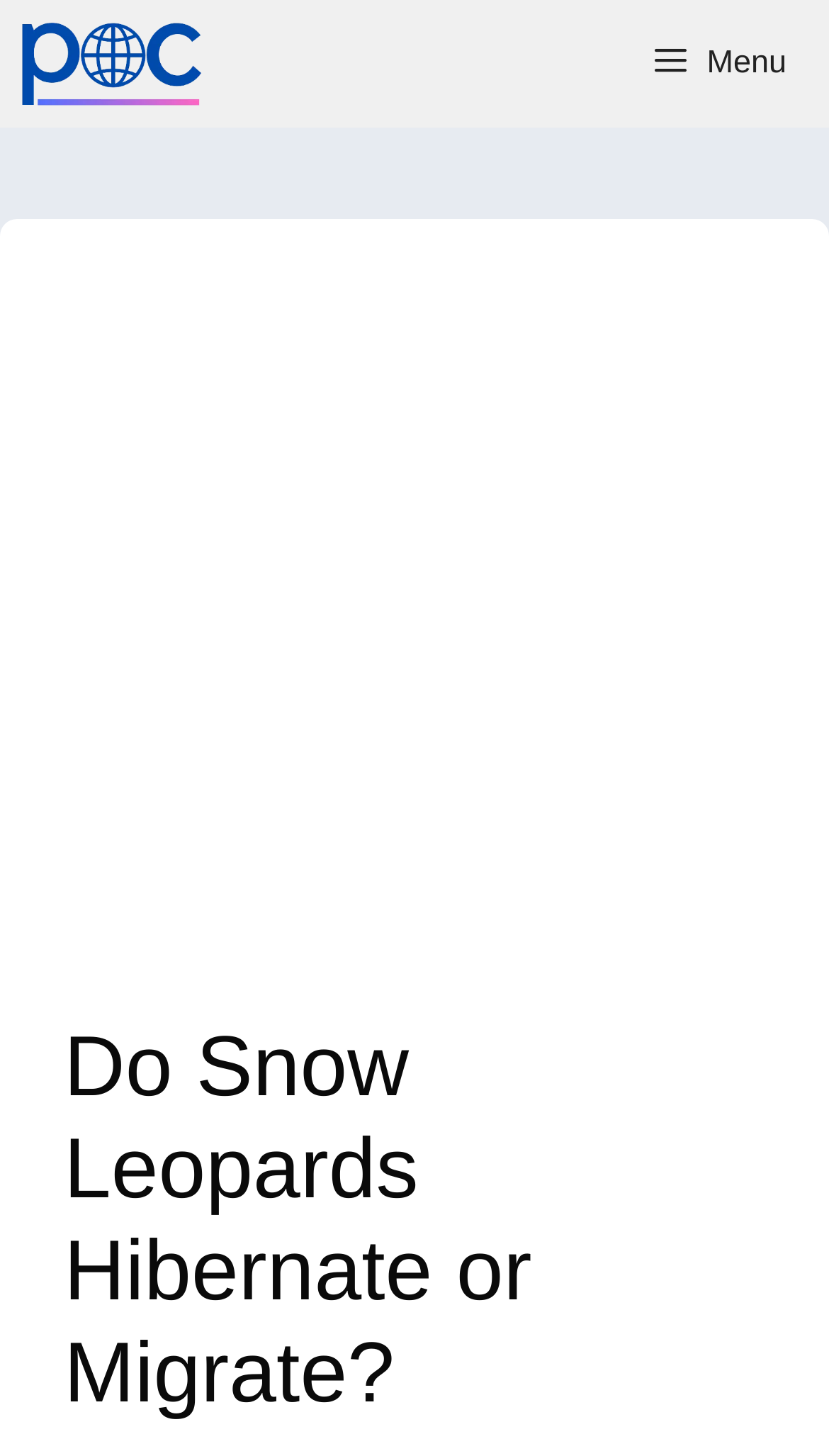What is the color of the background?
Provide a short answer using one word or a brief phrase based on the image.

White